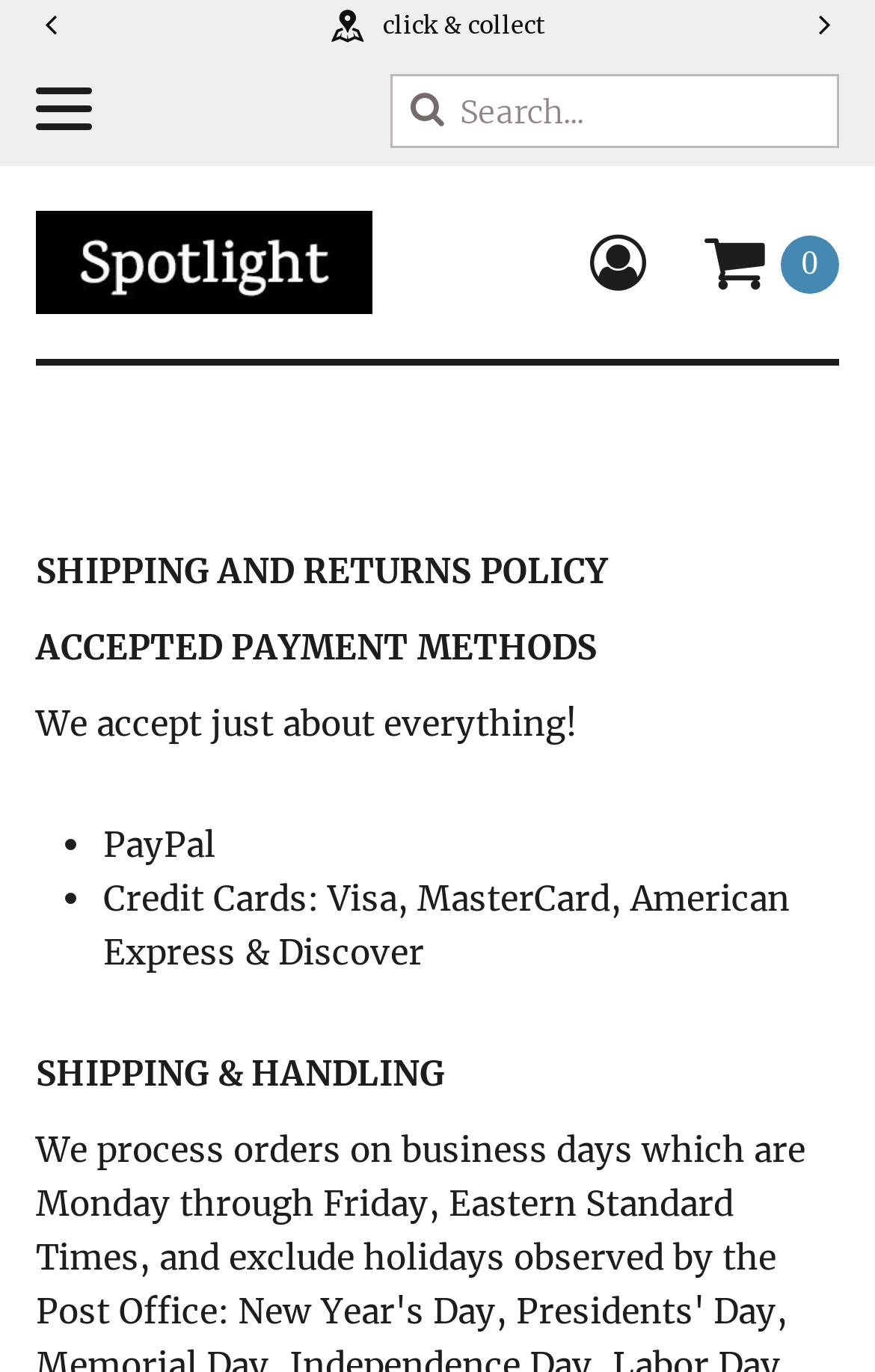What is the topic of the first section?
Look at the screenshot and respond with one word or a short phrase.

SHIPPING AND RETURNS POLICY